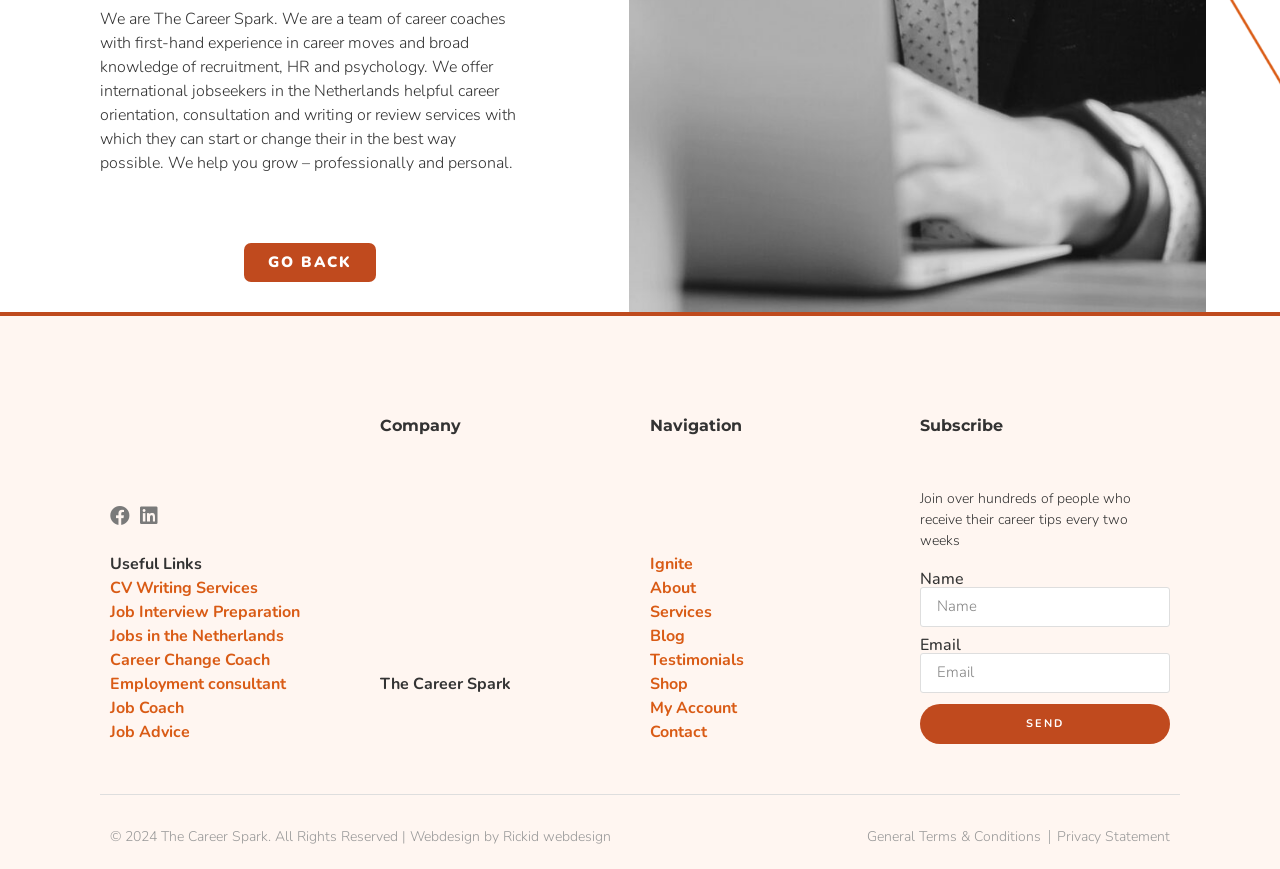Using the format (top-left x, top-left y, bottom-right x, bottom-right y), provide the bounding box coordinates for the described UI element. All values should be floating point numbers between 0 and 1: About

[0.508, 0.664, 0.544, 0.689]